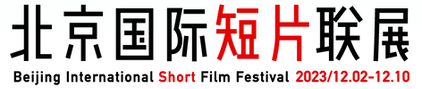Examine the image and give a thorough answer to the following question:
What type of films will be showcased at the festival?

The festival's focus on short films can be inferred from the title 'Beijing International Short Film Festival' and the mention of 'contemporary short films' in the description, indicating that the event will feature a showcase of diverse short films.